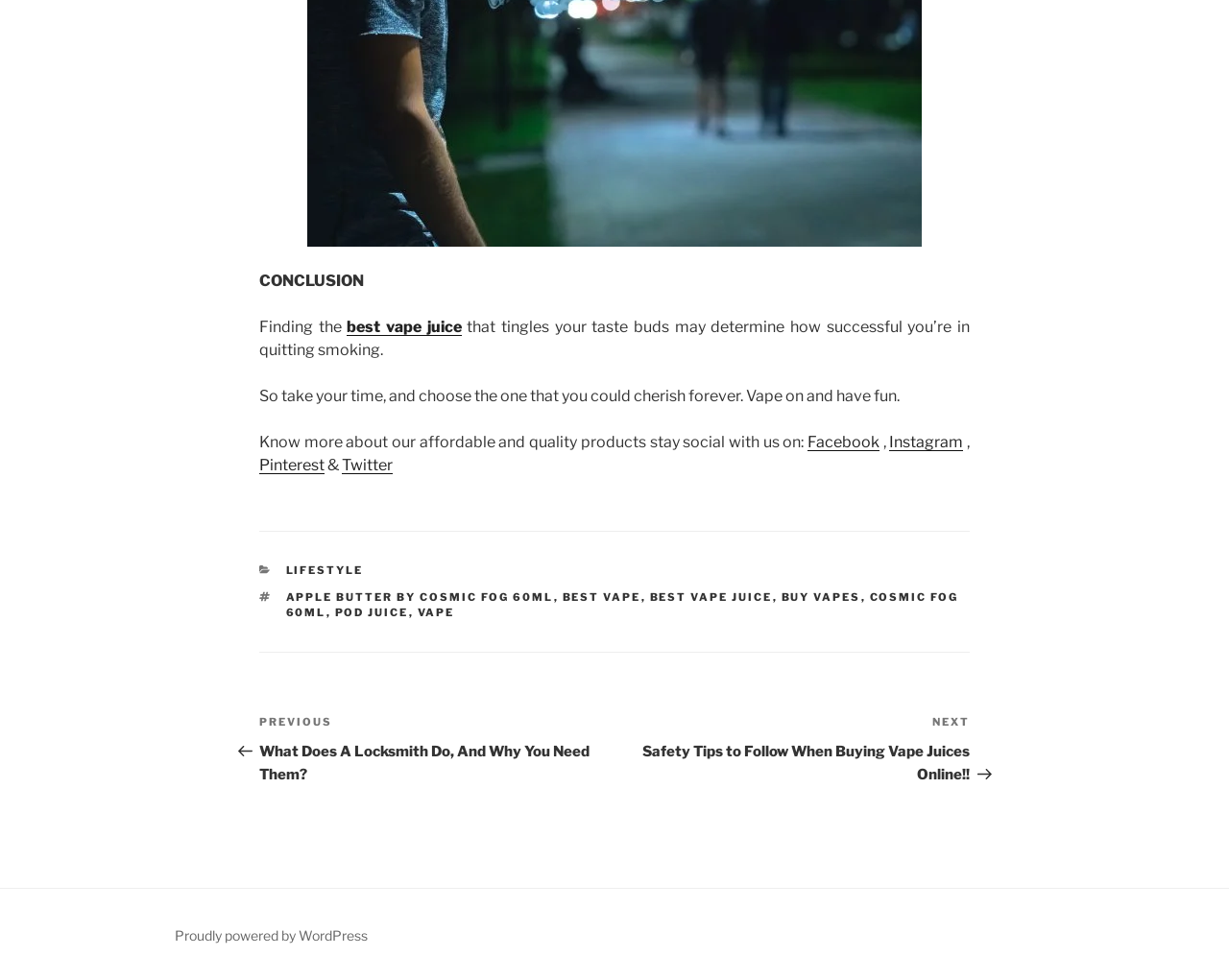Can you identify the bounding box coordinates of the clickable region needed to carry out this instruction: 'Explore the 'LIFESTYLE' category'? The coordinates should be four float numbers within the range of 0 to 1, stated as [left, top, right, bottom].

[0.232, 0.575, 0.296, 0.589]